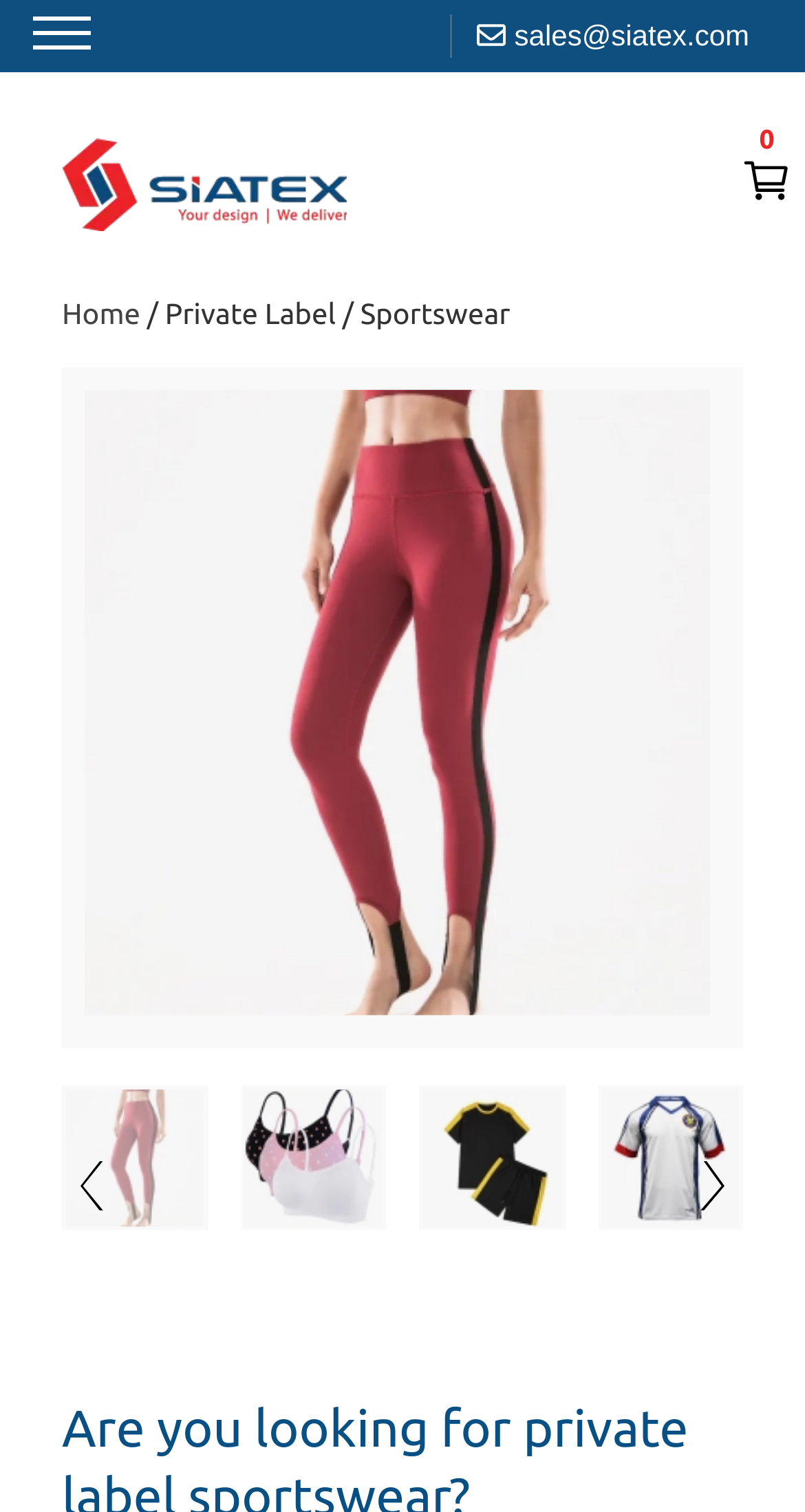Describe all significant elements and features of the webpage.

The webpage is about SiATee, a leading sportswear manufacturer and wholesale supplier from Bangladesh, specifically catering to customers in Nevada. 

At the top, there is a navigation section with a menu toggler button at the top-left corner, followed by a link to the "Home" page. Below the navigation section, there is a prominent call-to-action with a link to "sales@siatex.com" for inquiries. 

To the right of the call-to-action, there is a cart icon, indicating the e-commerce functionality of the website. 

Below the navigation section, there is a section highlighting the company's expertise in private label clothing, with a focus on sportswear. This section features a series of images showcasing various sportswear products, including wholesale gym sets, women's sports bras, men's shorts and shirt sets, and cricket shirts. These images are arranged in a horizontal layout, with navigation buttons at the bottom to slide left or right to view more products.

Throughout the webpage, there are several links and buttons, including a link to "Wholesale T Shirts Manufacturer In Bangladesh Oem Clothing Supplier" with an accompanying image. The overall layout is organized, with clear sections and a focus on showcasing the company's products and services.